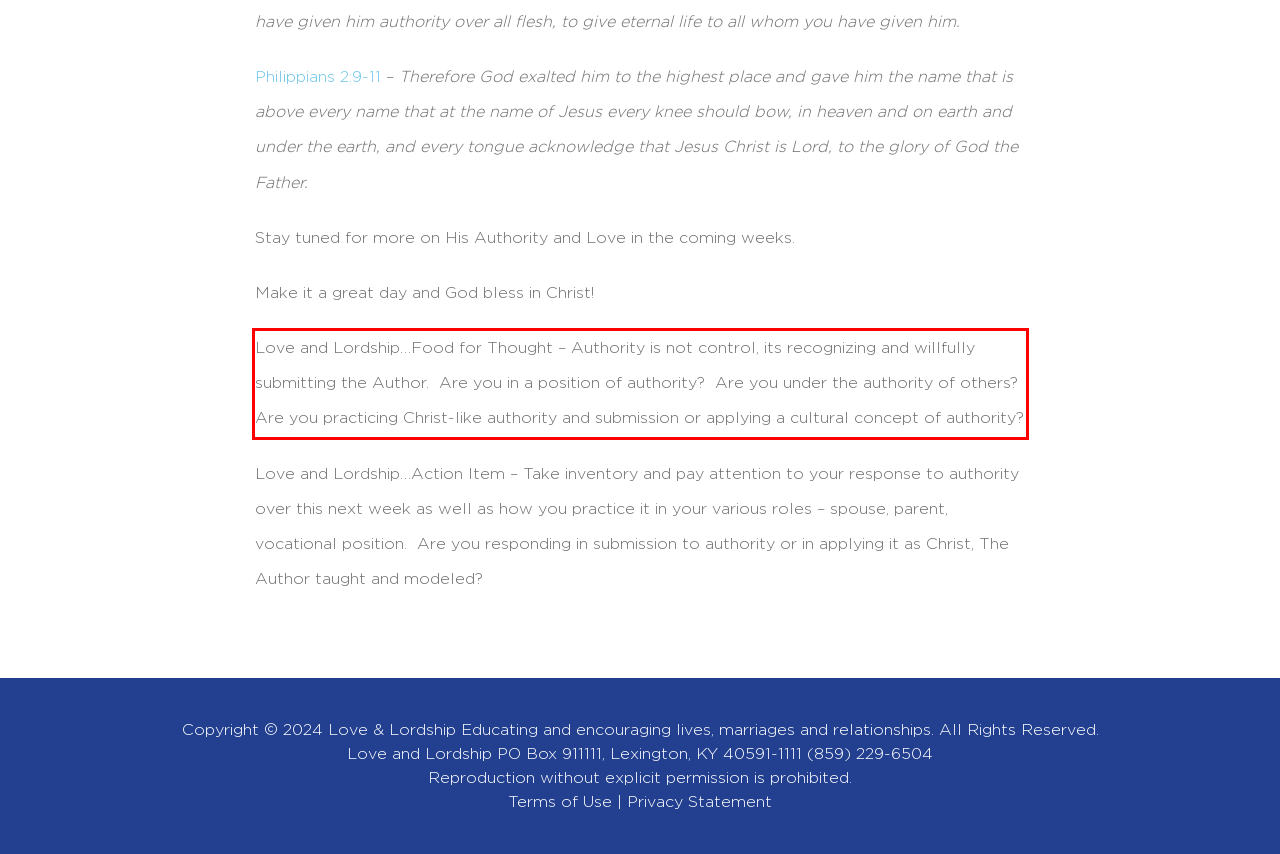Please analyze the provided webpage screenshot and perform OCR to extract the text content from the red rectangle bounding box.

Love and Lordship…Food for Thought – Authority is not control, its recognizing and willfully submitting the Author. Are you in a position of authority? Are you under the authority of others? Are you practicing Christ-like authority and submission or applying a cultural concept of authority?